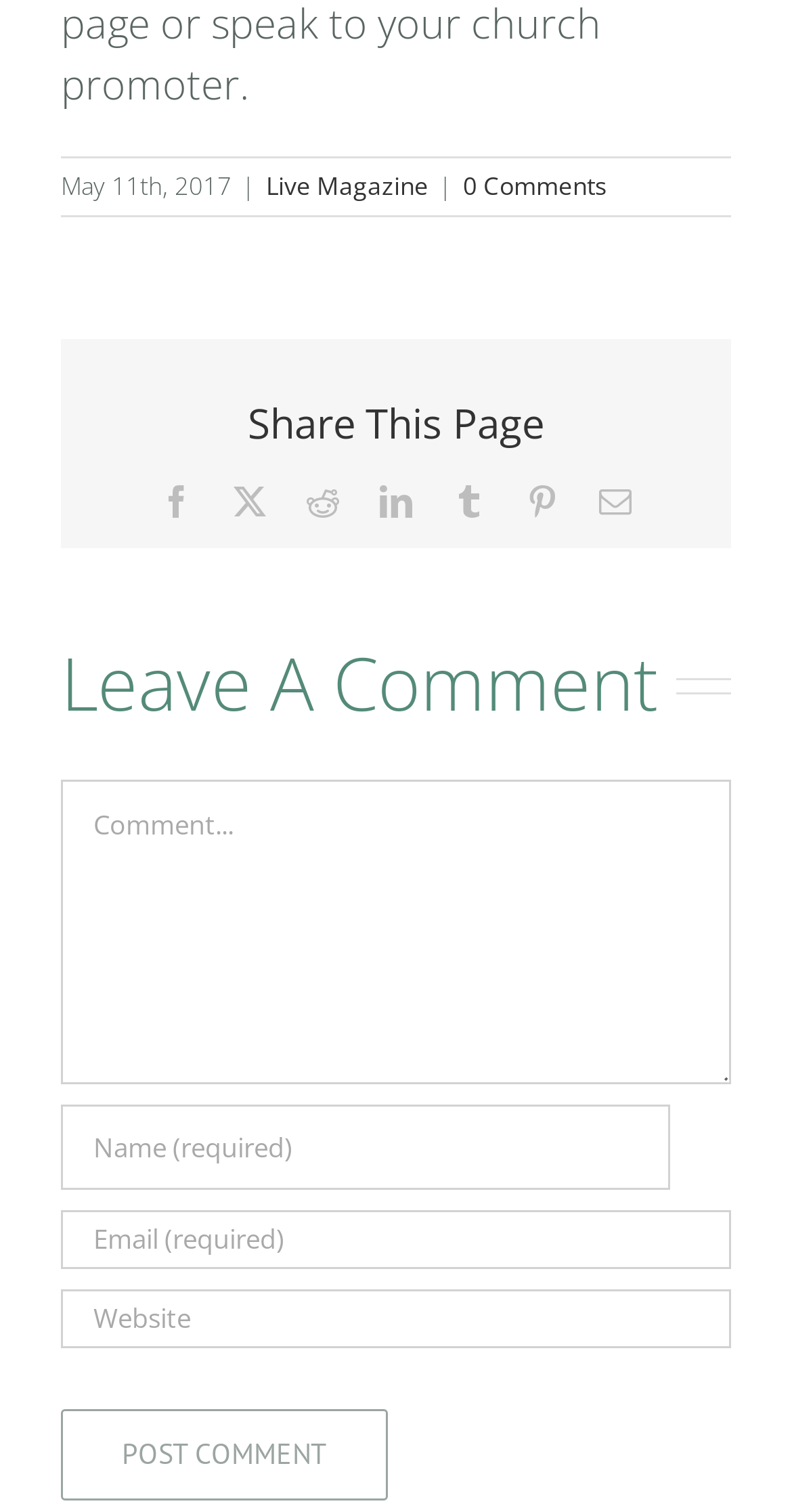How many fields are required to leave a comment?
Based on the screenshot, respond with a single word or phrase.

3